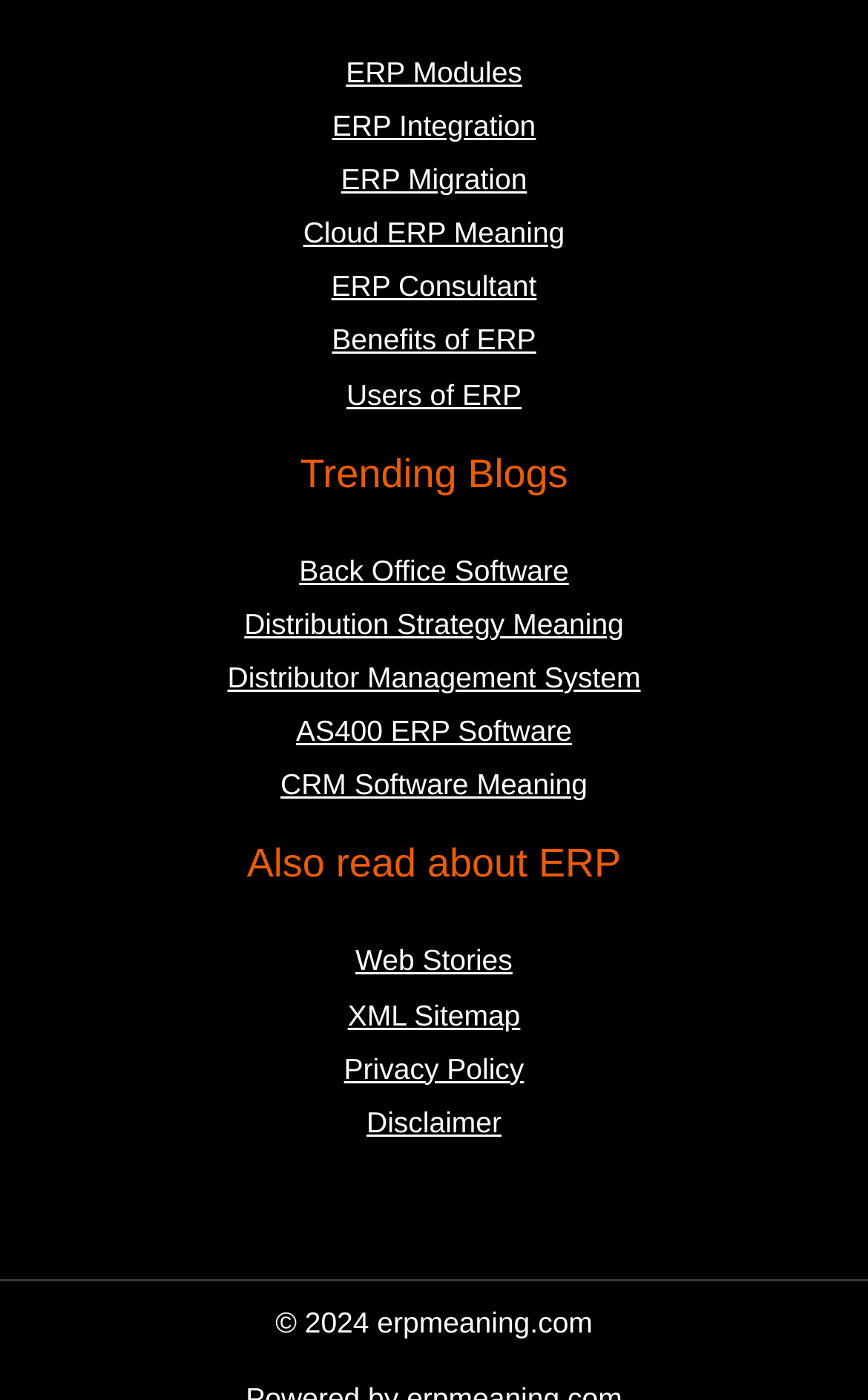Use a single word or phrase to answer the question: 
What is the copyright year of the webpage?

2024